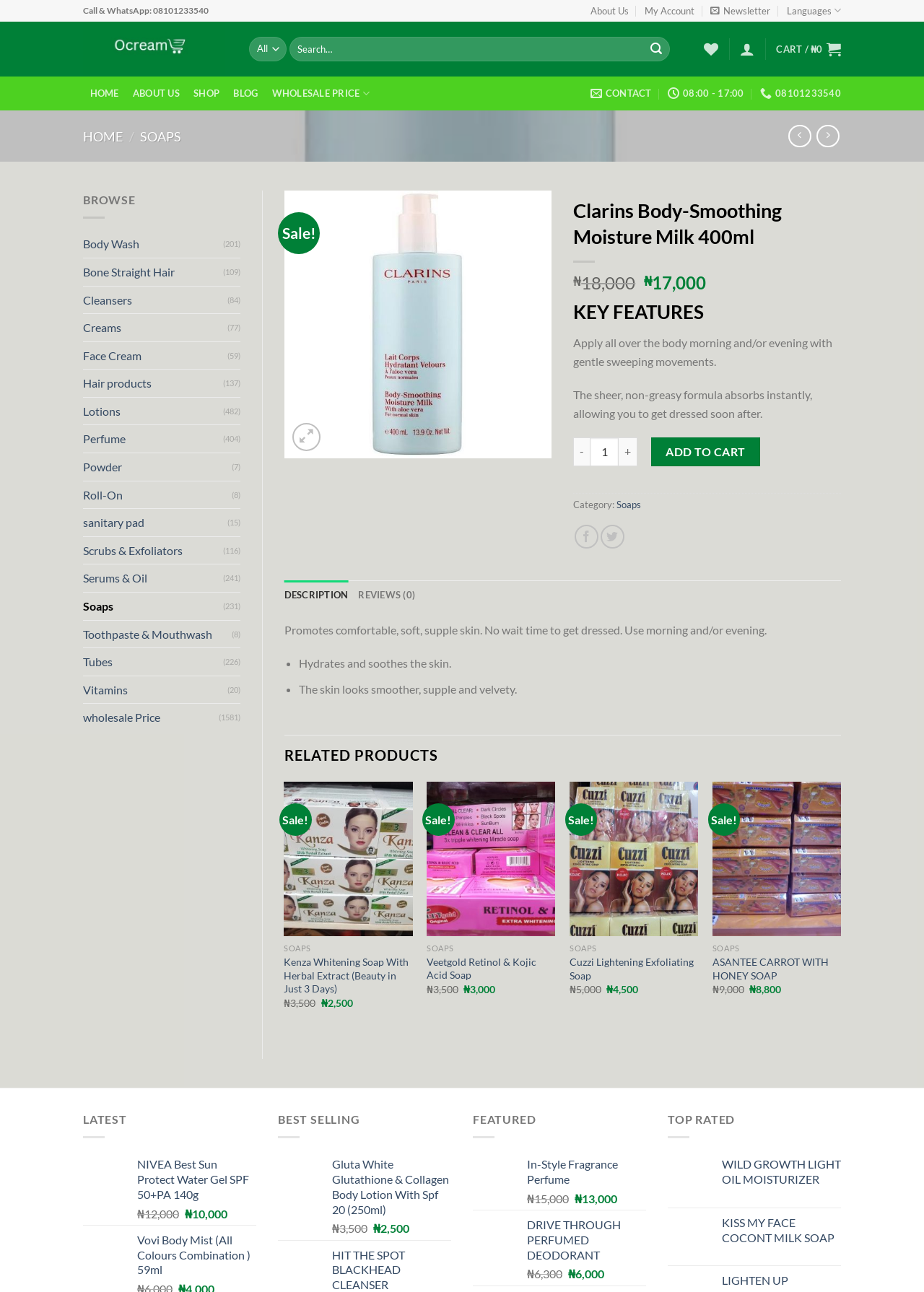Offer a detailed account of what is visible on the webpage.

This webpage is an e-commerce product page for Clarins Body-Smoothing Moisture Milk 400ml. At the top, there is a navigation bar with links to "About Us", "My Account", "Newsletter", and "Languages". Below this, there is a search bar with a combobox and a submit button. To the right of the search bar, there are links to social media and a shopping cart icon.

On the left side of the page, there is a menu with links to various categories such as "Body Wash", "Bone Straight Hair", "Cleansers", and more. Each category has a number in parentheses, indicating the number of products in that category.

In the main content area, there is a heading that reads "Clarins Body-Smoothing Moisture Milk 400ml". Below this, there is a table with a "Sale!" label. To the right of the table, there is a "Wishlist" button and a link to "Add to wishlist".

Further down the page, there is a product description that reads "Apply all over the body morning and/or evening with gentle sweeping movements. The sheer, non-greasy formula absorbs instantly, allowing you to get dressed soon after." There are also links to previous and next products, as well as a pagination control with "Previous" and "Next" buttons.

At the bottom of the page, there are links to "HOME", "ABOUT US", "SHOP", "BLOG", and "WHOLESALE PRICE", as well as a contact link and a phone number.